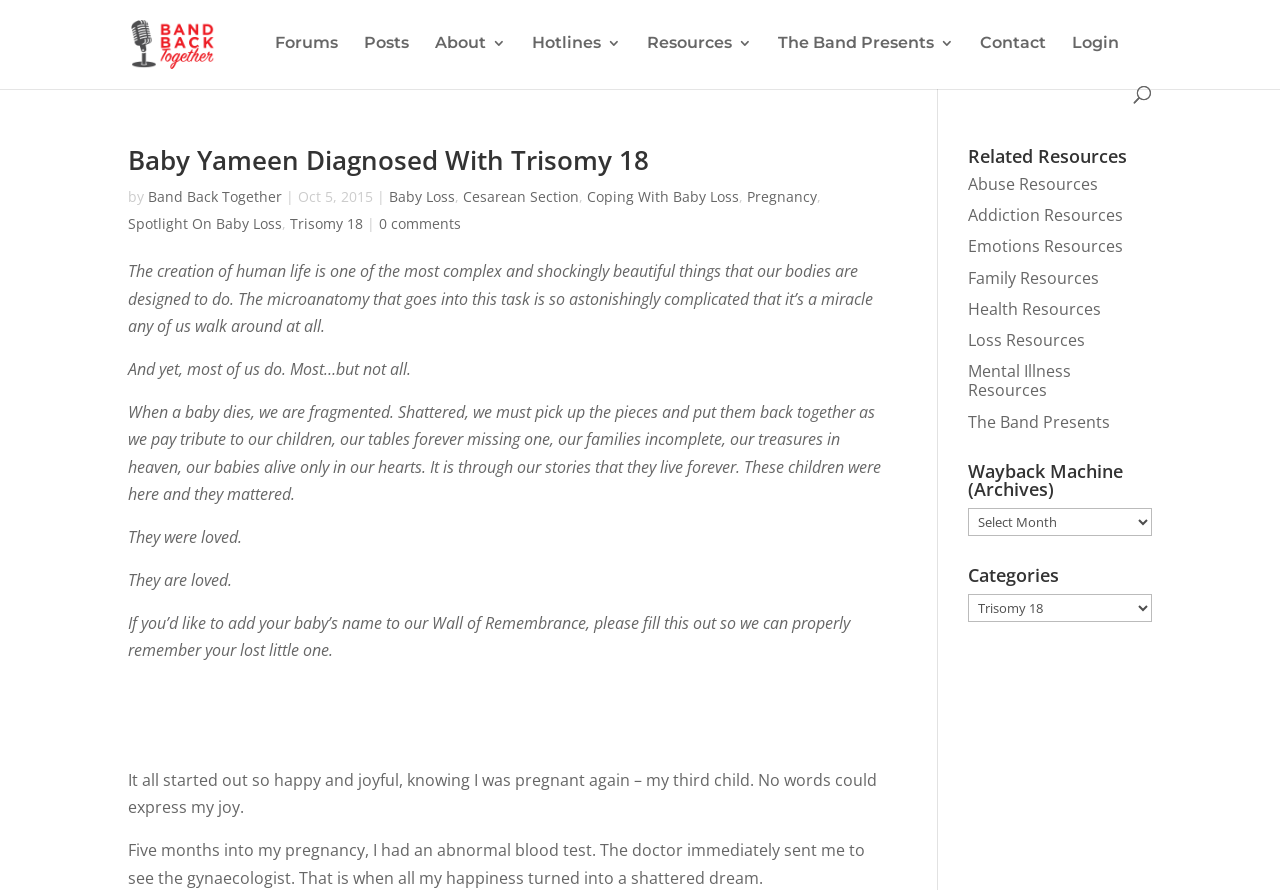Identify the bounding box coordinates for the element you need to click to achieve the following task: "Explore the 'Wayback Machine (Archives)'". Provide the bounding box coordinates as four float numbers between 0 and 1, in the form [left, top, right, bottom].

[0.756, 0.519, 0.9, 0.57]